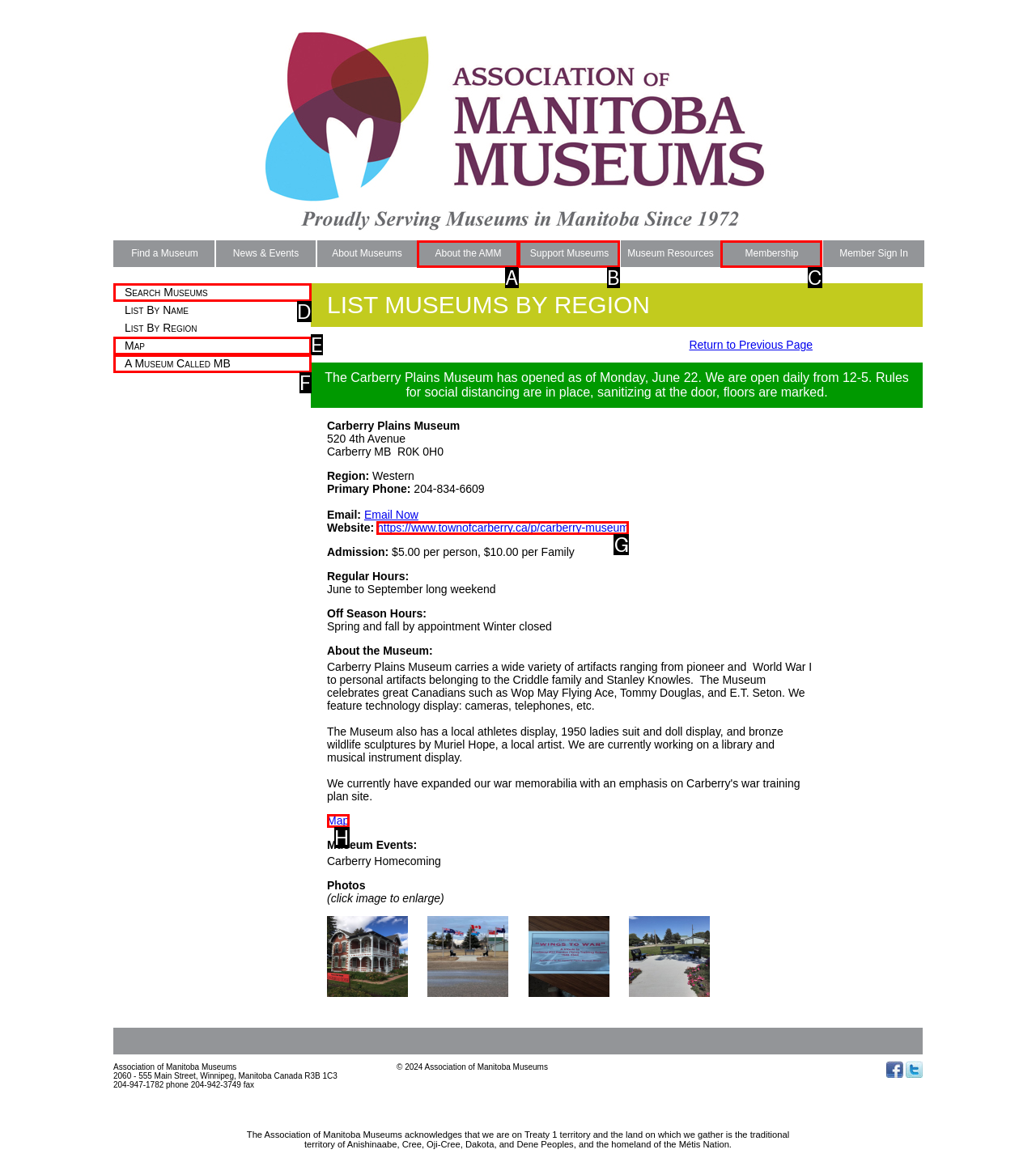From the choices provided, which HTML element best fits the description: Search Museums? Answer with the appropriate letter.

D